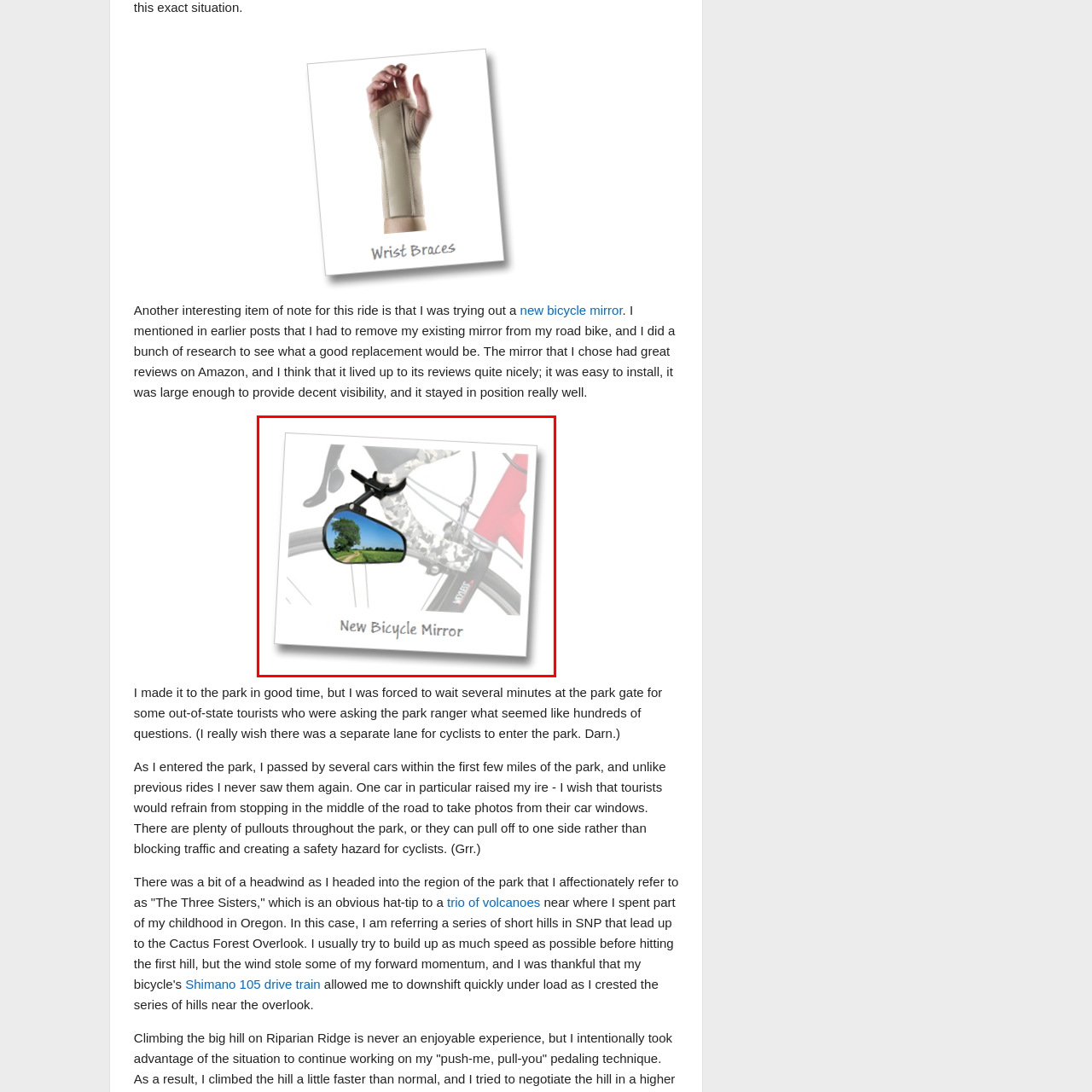What pattern is on the handlebars?
Examine the content inside the red bounding box and give a comprehensive answer to the question.

The bike's sleek design is complemented by the camouflage pattern on the handlebars, suggesting an active lifestyle and a commitment to safe cycling practices.